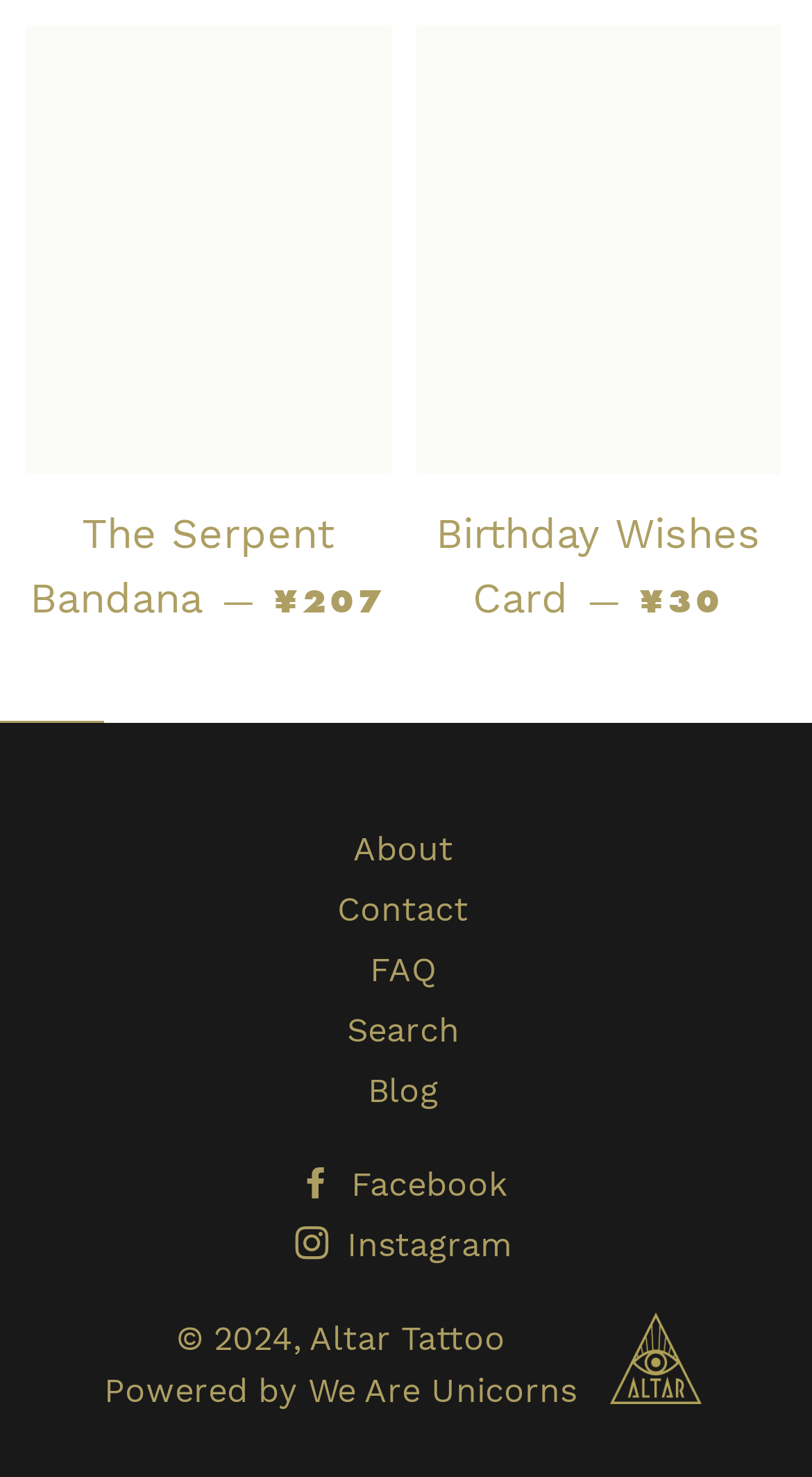Please identify the bounding box coordinates of the element that needs to be clicked to perform the following instruction: "Click the link to learn about the Serpent Bandana".

[0.031, 0.321, 0.481, 0.446]